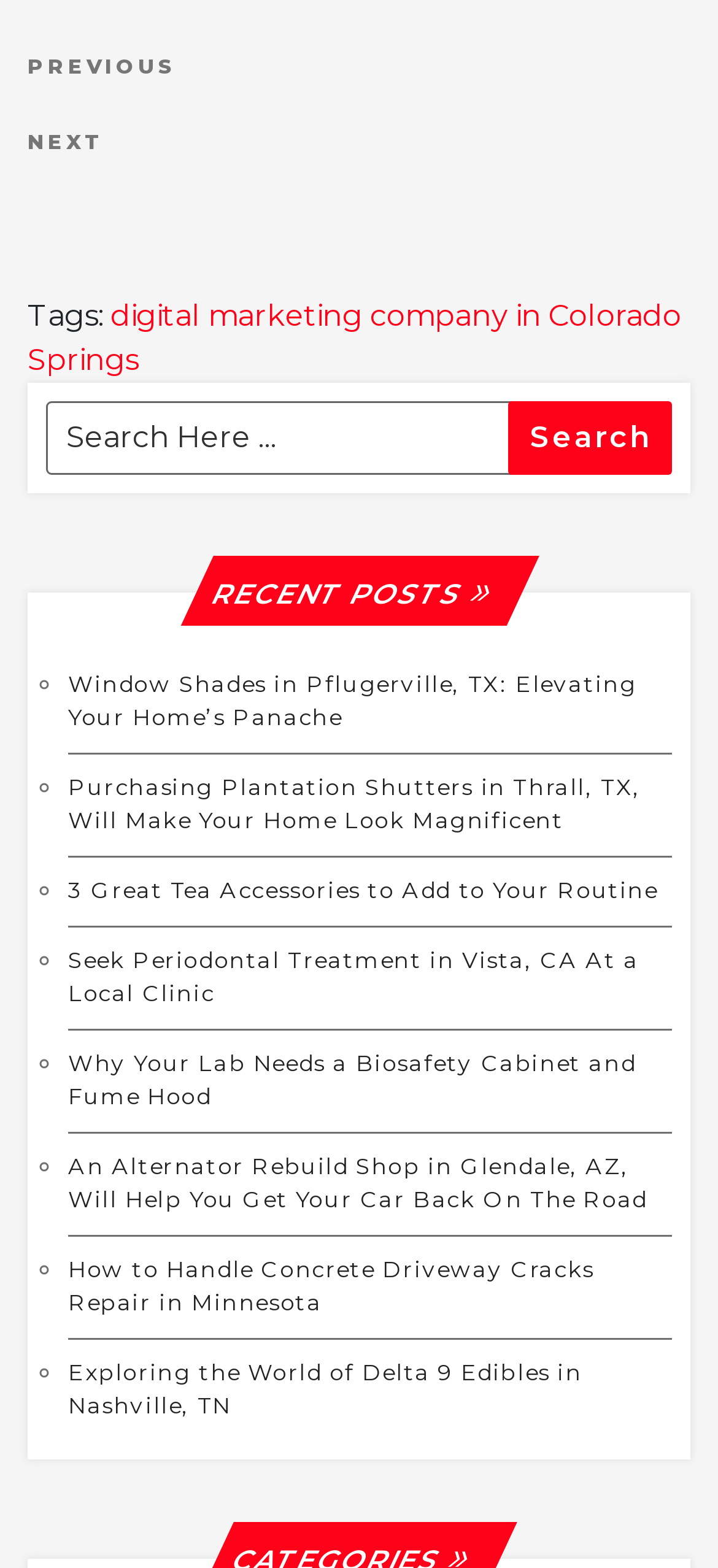Locate the bounding box coordinates for the element described below: "Search". The coordinates must be four float values between 0 and 1, formatted as [left, top, right, bottom].

[0.708, 0.256, 0.936, 0.303]